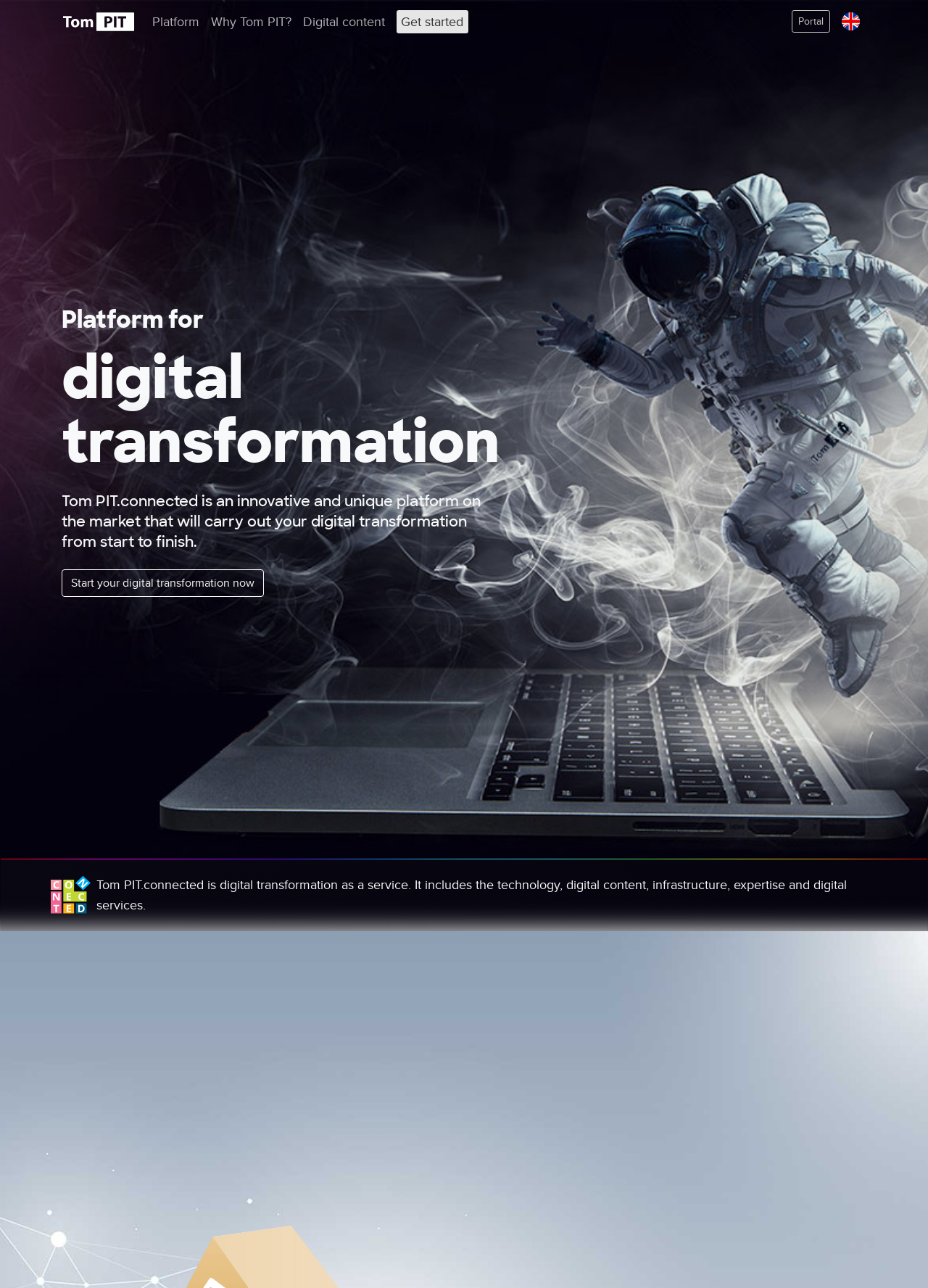What services are included in Tom PIT.connected?
Refer to the image and give a detailed answer to the question.

The webpage explicitly states that Tom PIT.connected includes technology, digital content, infrastructure, expertise, and digital services as part of its comprehensive digital transformation platform.